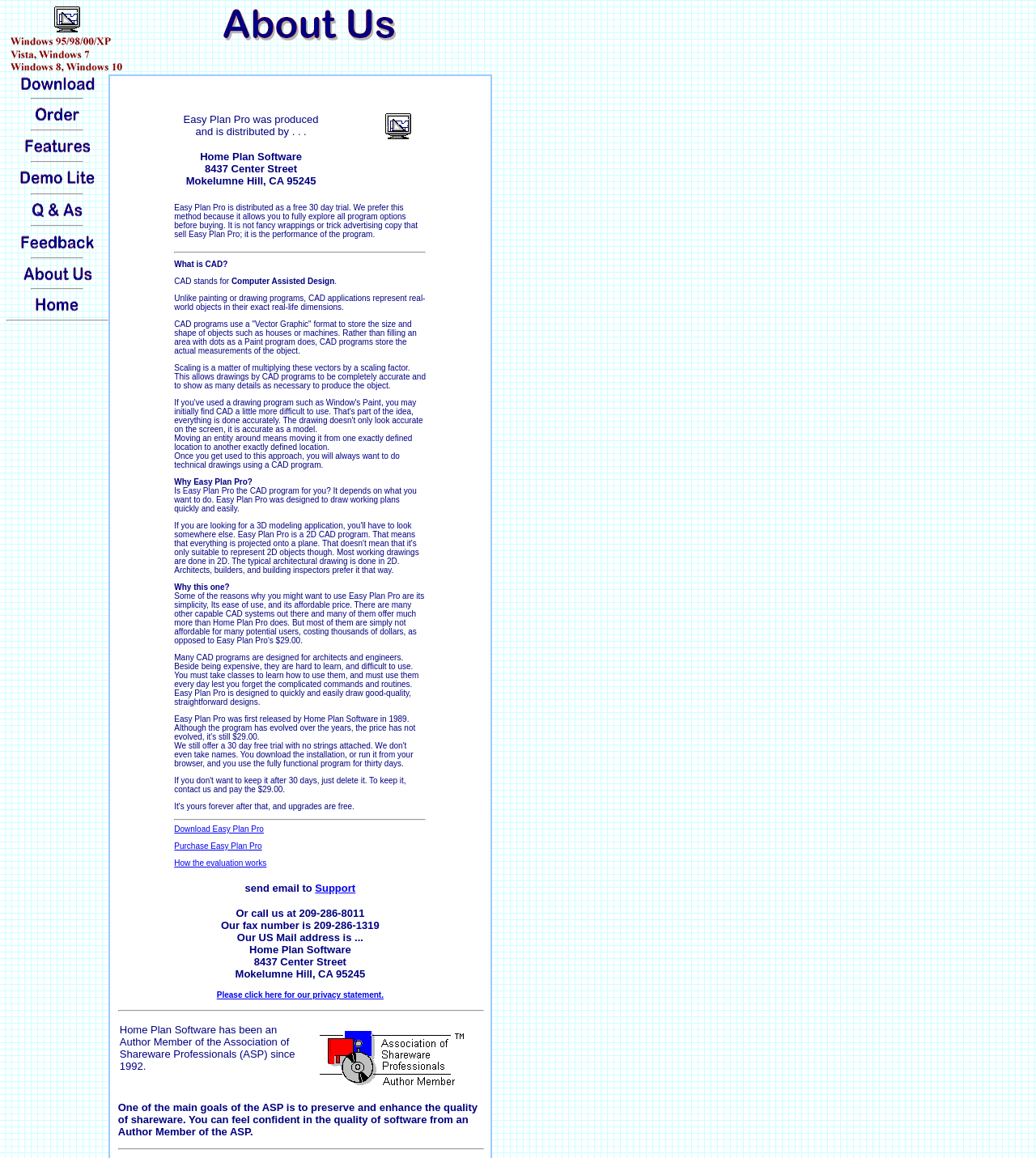What is the company name?
Please answer the question as detailed as possible.

I found the company name 'Home Plan Software' in the text 'Easy Plan Pro was produced and is distributed by... Home Plan Software 8437 Center Street Mokelumne Hill, CA 95245'.